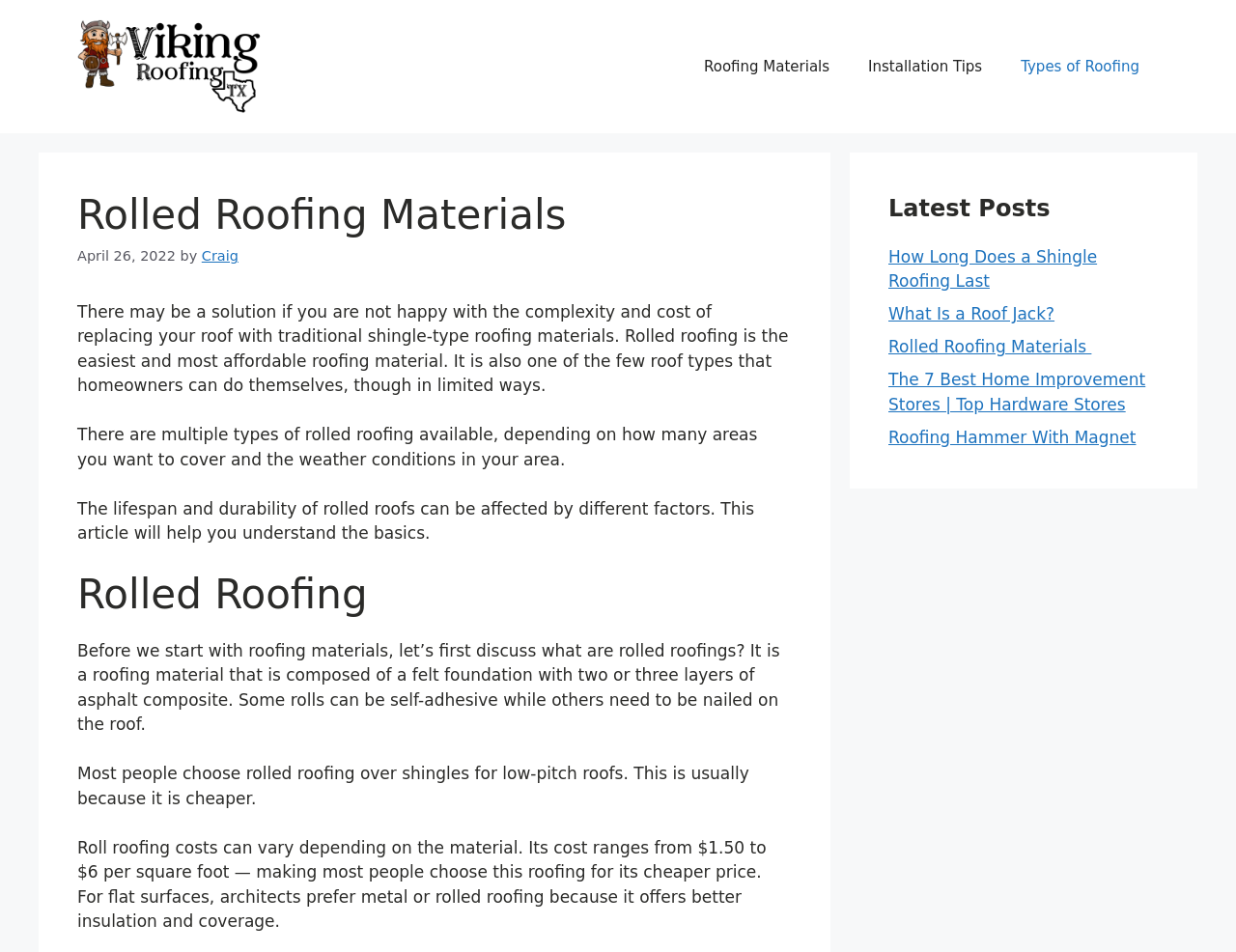Please find and report the bounding box coordinates of the element to click in order to perform the following action: "Click on the 'Installation Tips' link". The coordinates should be expressed as four float numbers between 0 and 1, in the format [left, top, right, bottom].

[0.687, 0.039, 0.81, 0.1]